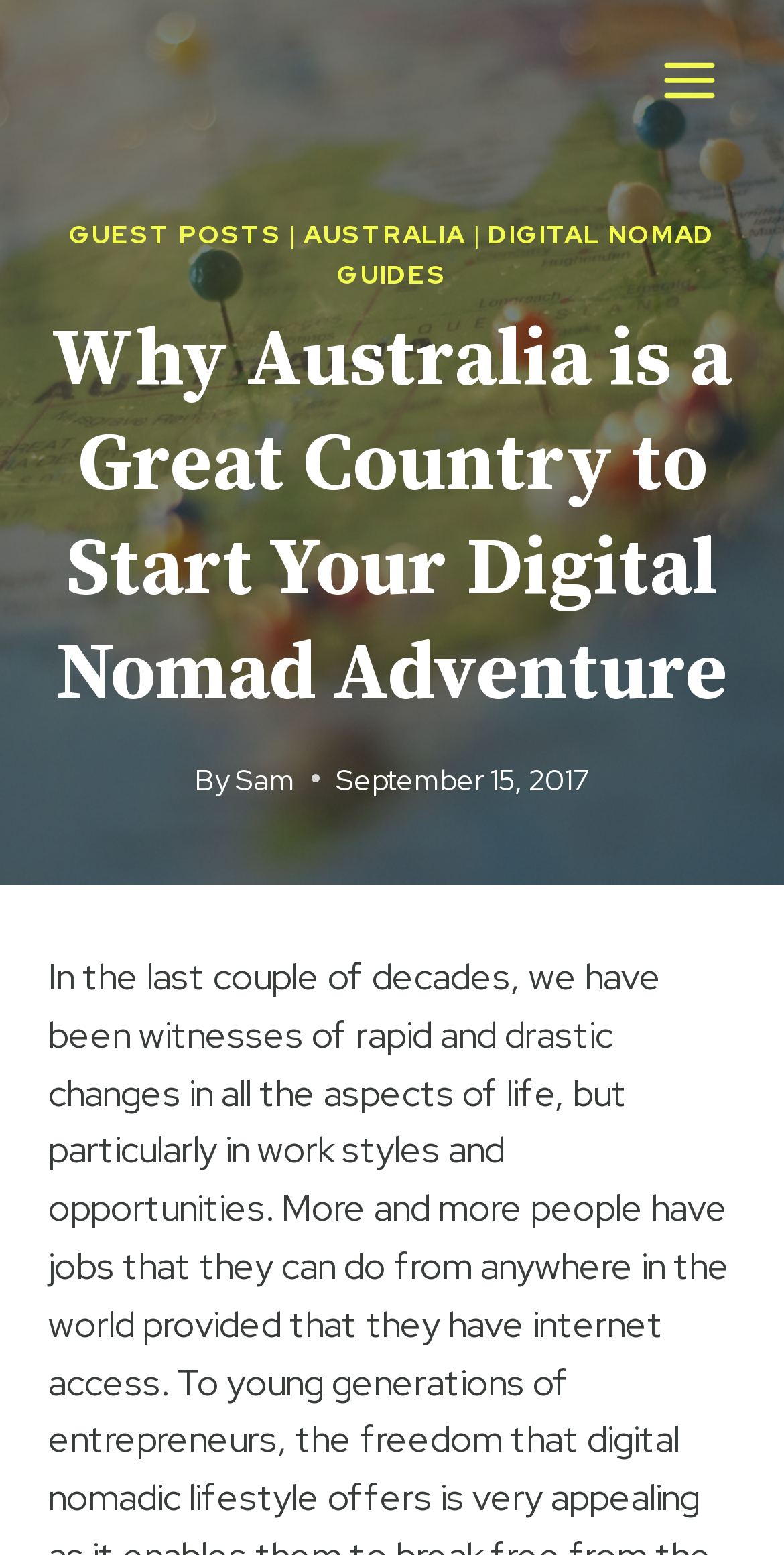Identify the primary heading of the webpage and provide its text.

Why Australia is a Great Country to Start Your Digital Nomad Adventure